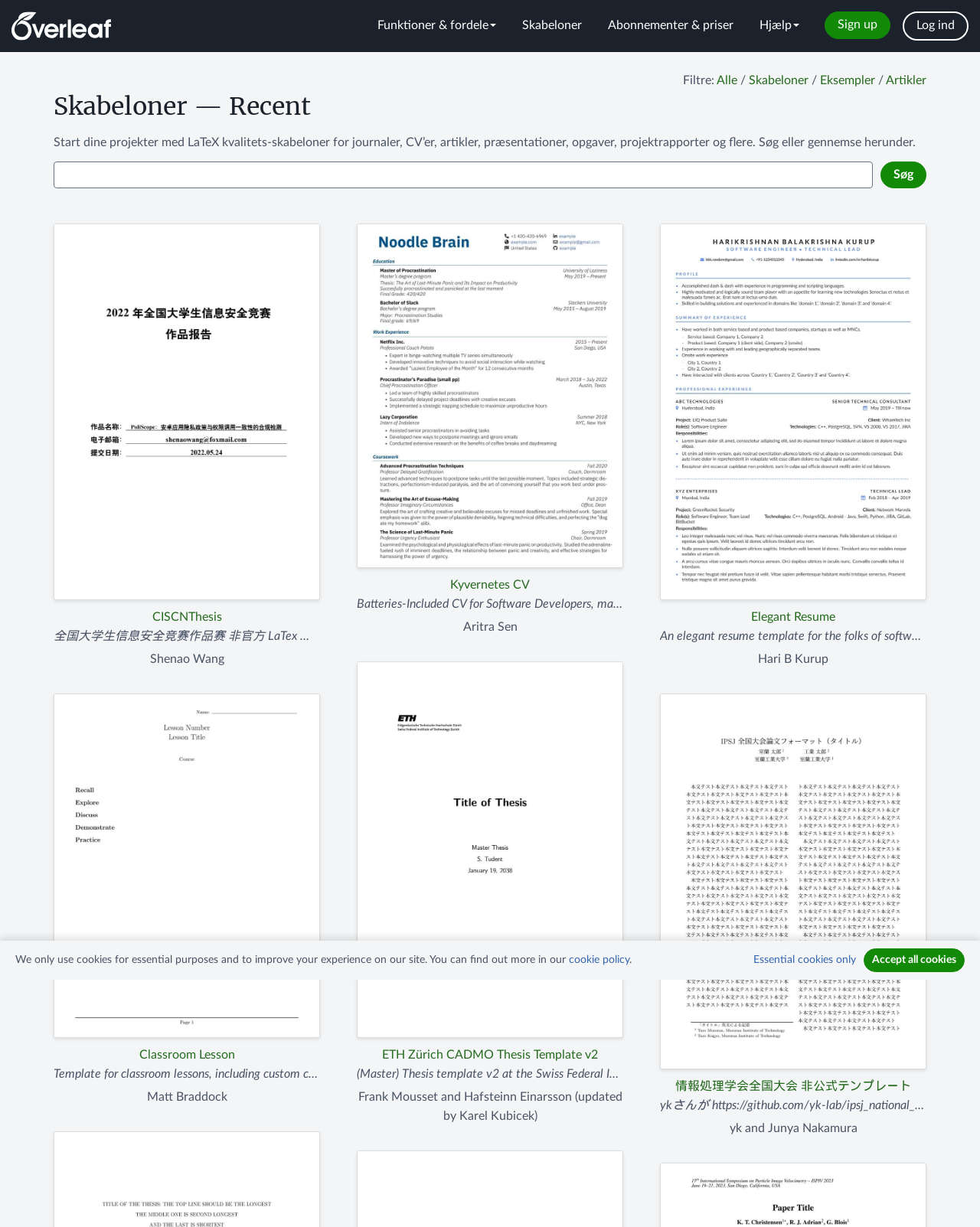How can users find templates on this website?
Respond to the question with a well-detailed and thorough answer.

Users can find templates on this website by either searching for specific keywords or browsing through the categories. The website provides a search bar where users can enter their search queries, and it also has a filtering system that allows users to narrow down their search by type.